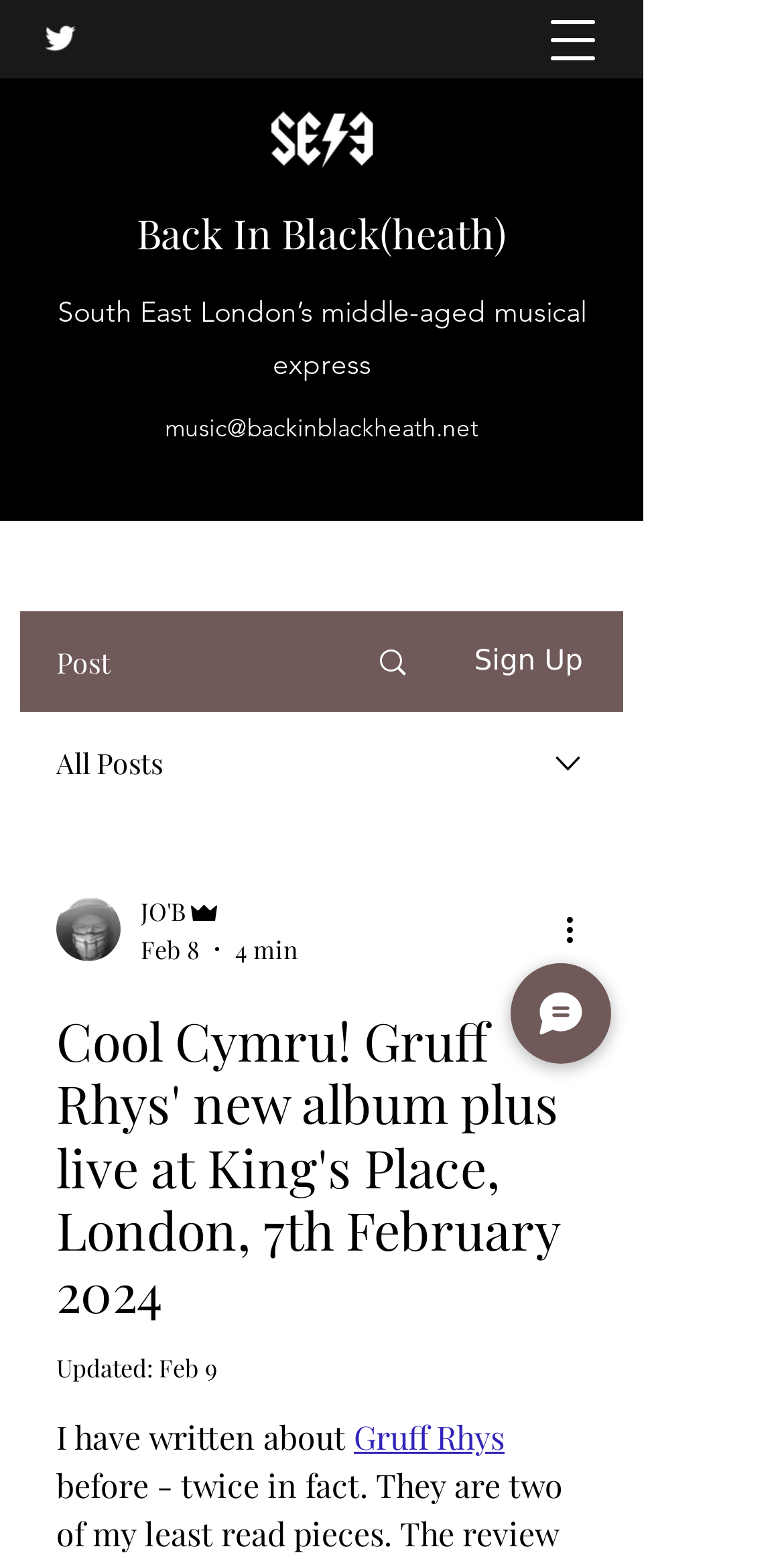Offer a comprehensive description of the webpage’s content and structure.

This webpage appears to be a blog post about Gruff Rhys' new album and an upcoming live event at King's Place, London. At the top left corner, there is a social bar with a Twitter link and its corresponding icon. Next to it, there is a logo of SE3. 

On the top right corner, there is a navigation menu button. Below it, there is a heading that reads "Cool Cymru! Gruff Rhys' new album plus live at King's Place, London, 7th February 2024". 

The main content of the webpage starts with a brief introduction, stating that the author has written about Gruff Rhys before, but those pieces were not well-read. The text then proceeds to discuss Gruff Rhys' new album and the live event.

On the right side of the webpage, there is a section with the author's information, including their picture, name "JO'B", and role as "Admin". Below it, there is a section showing the post's details, such as the date "Feb 8" and the reading time "4 min". 

There are several buttons and links scattered throughout the webpage, including a "More actions" button, a "Chat" button, and a "Sign Up" link. There are also some generic images and icons used as decorations or to represent different elements.